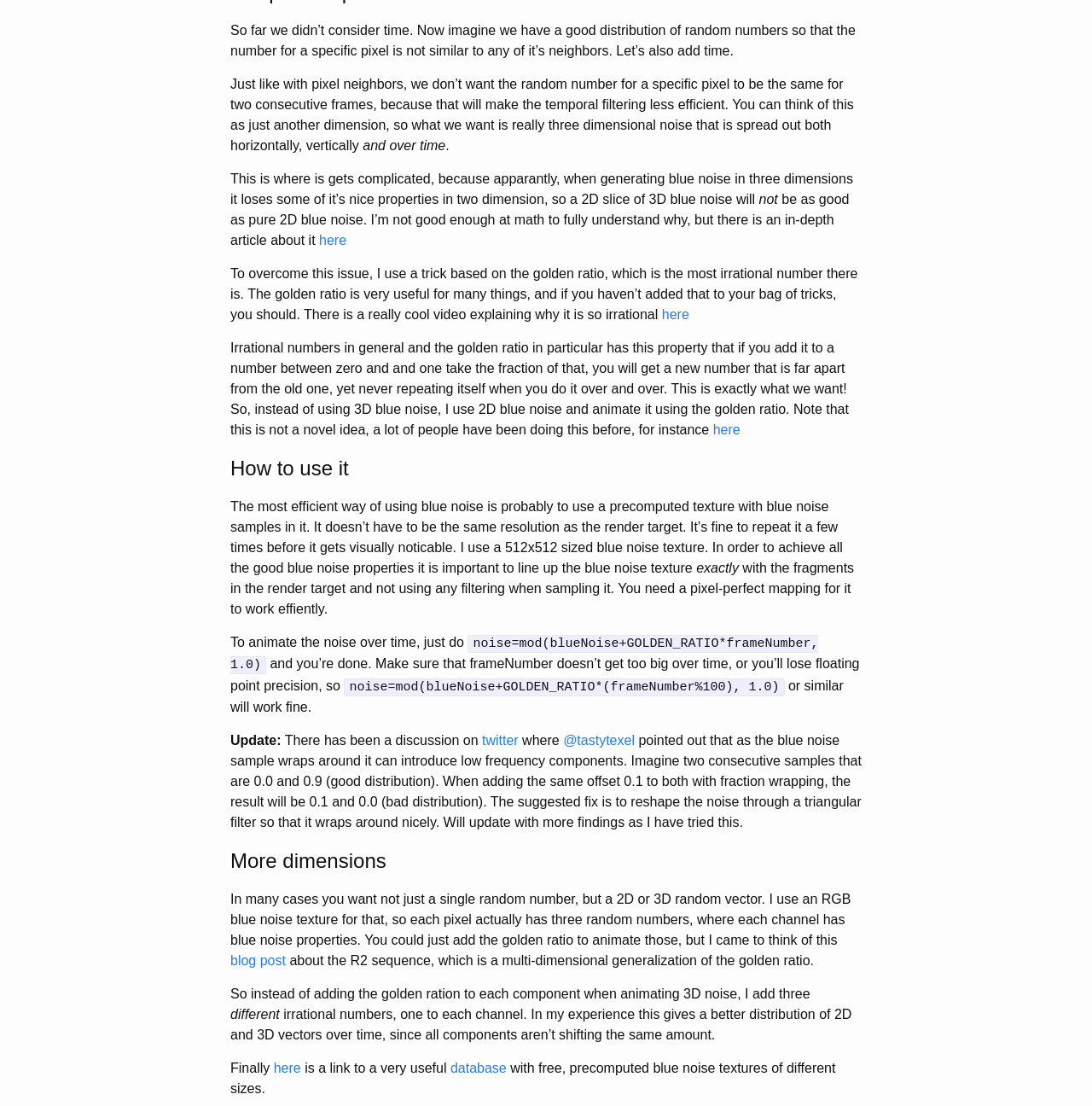Provide a brief response in the form of a single word or phrase:
What is the R2 sequence used for?

Multi-dimensional generalization of golden ratio